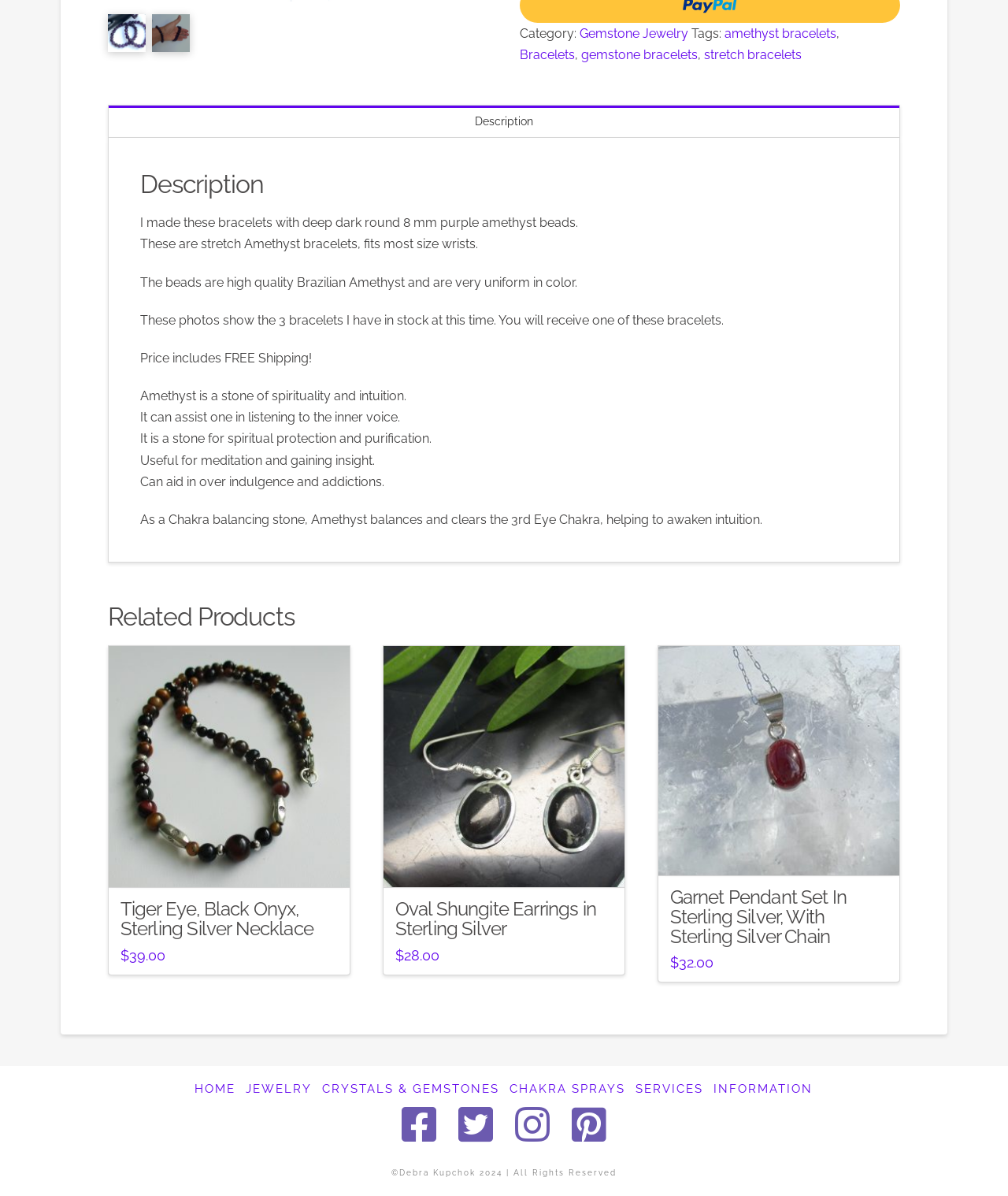Bounding box coordinates are to be given in the format (top-left x, top-left y, bottom-right x, bottom-right y). All values must be floating point numbers between 0 and 1. Provide the bounding box coordinate for the UI element described as: Bracelets

[0.516, 0.04, 0.57, 0.052]